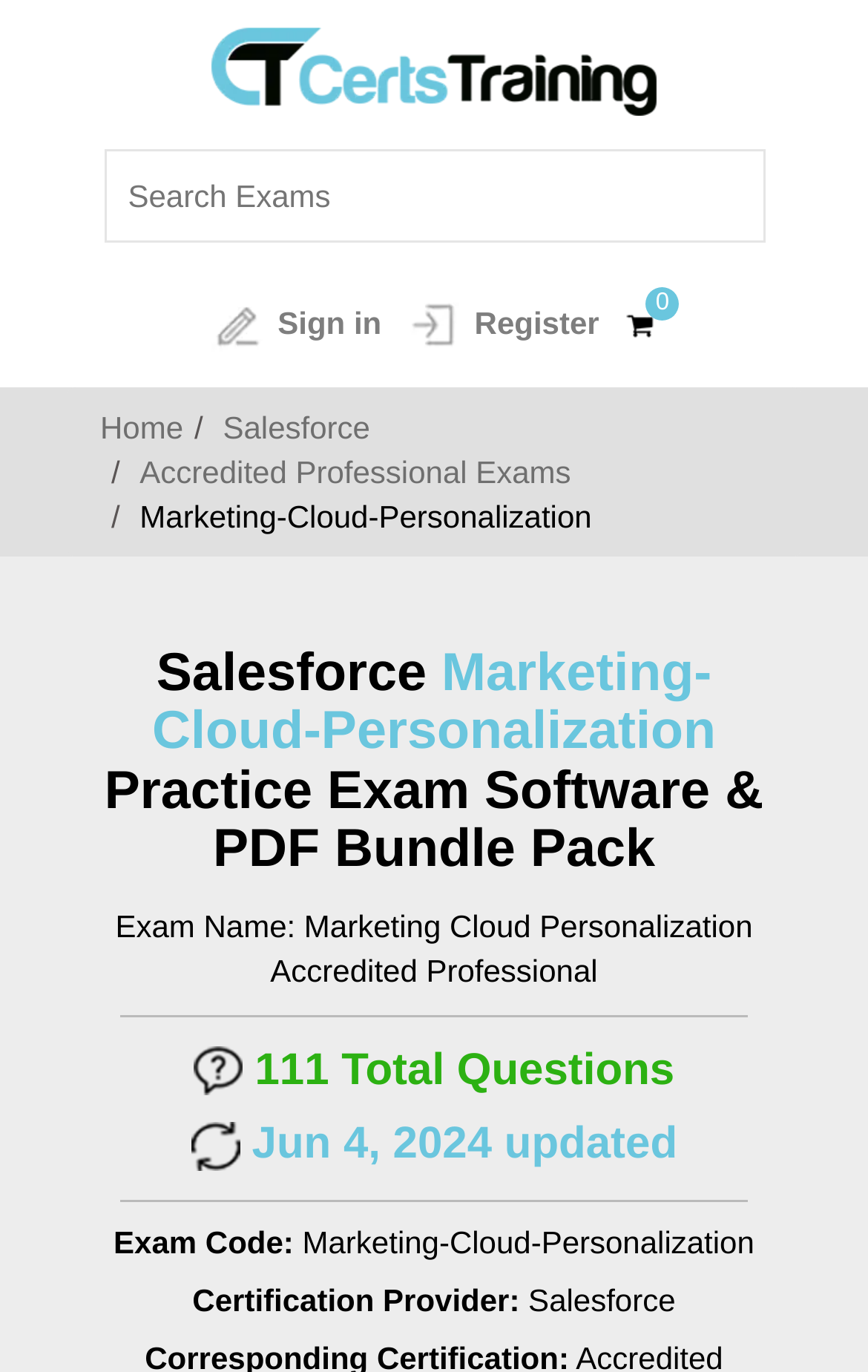Provide the bounding box coordinates of the area you need to click to execute the following instruction: "Sign in".

[0.243, 0.223, 0.44, 0.249]